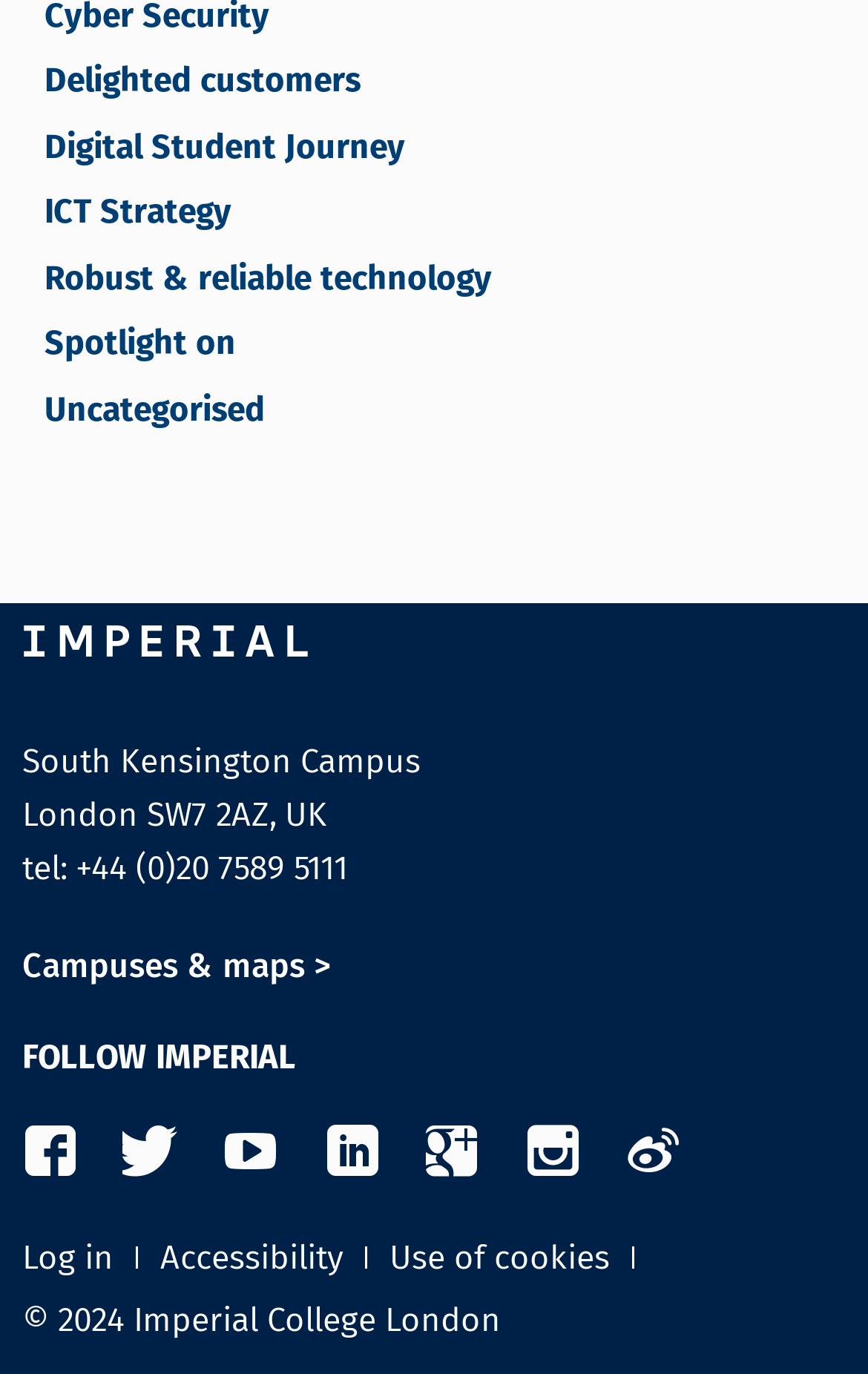What is the postcode of the South Kensington Campus?
Based on the image, answer the question with a single word or brief phrase.

SW7 2AZ